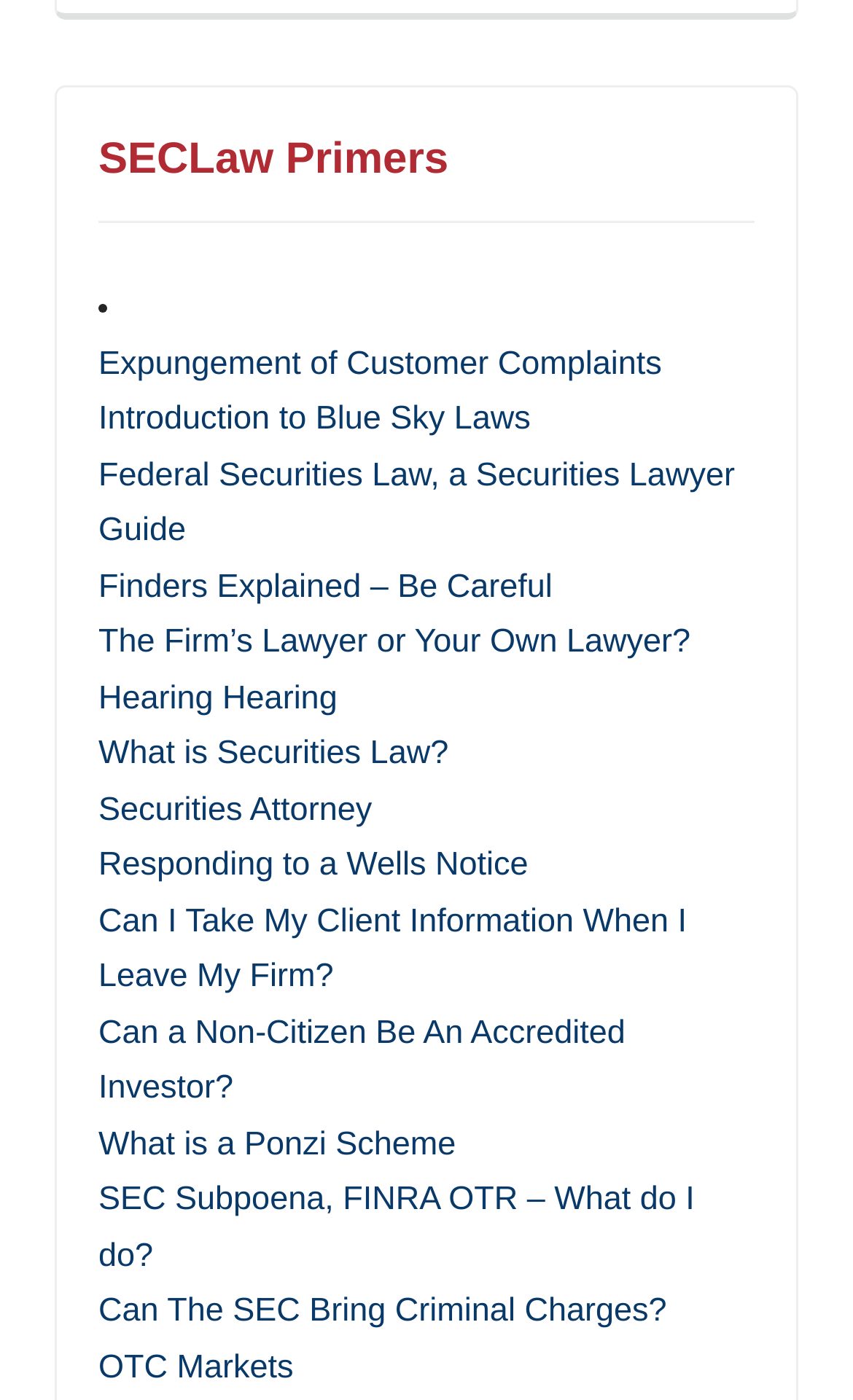Can you find the bounding box coordinates of the area I should click to execute the following instruction: "Learn about 'OTC Markets'"?

[0.115, 0.963, 0.344, 0.99]